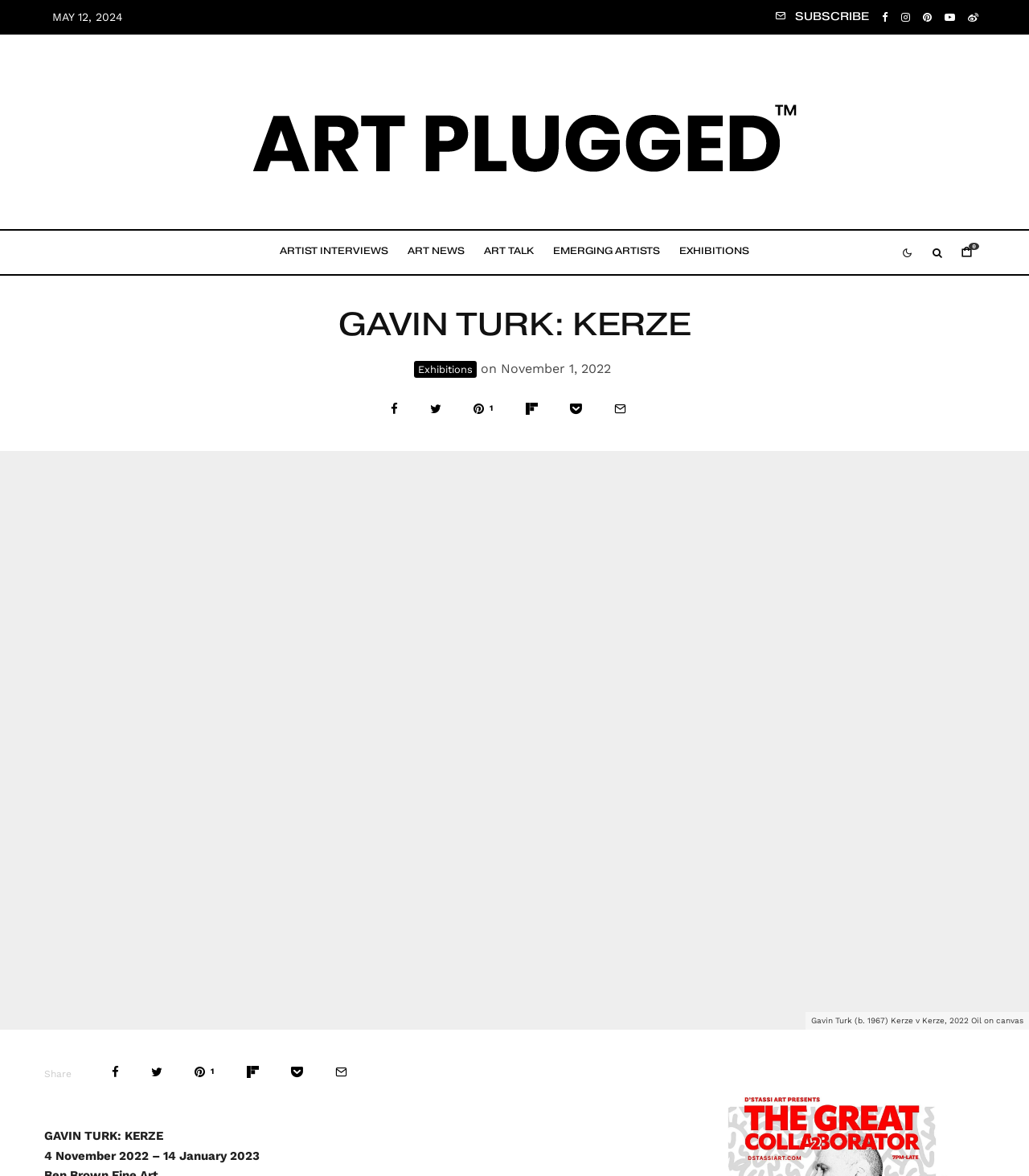What are the social media platforms available? Observe the screenshot and provide a one-word or short phrase answer.

Facebook, Instagram, Pinterest, YouTube, Weibo